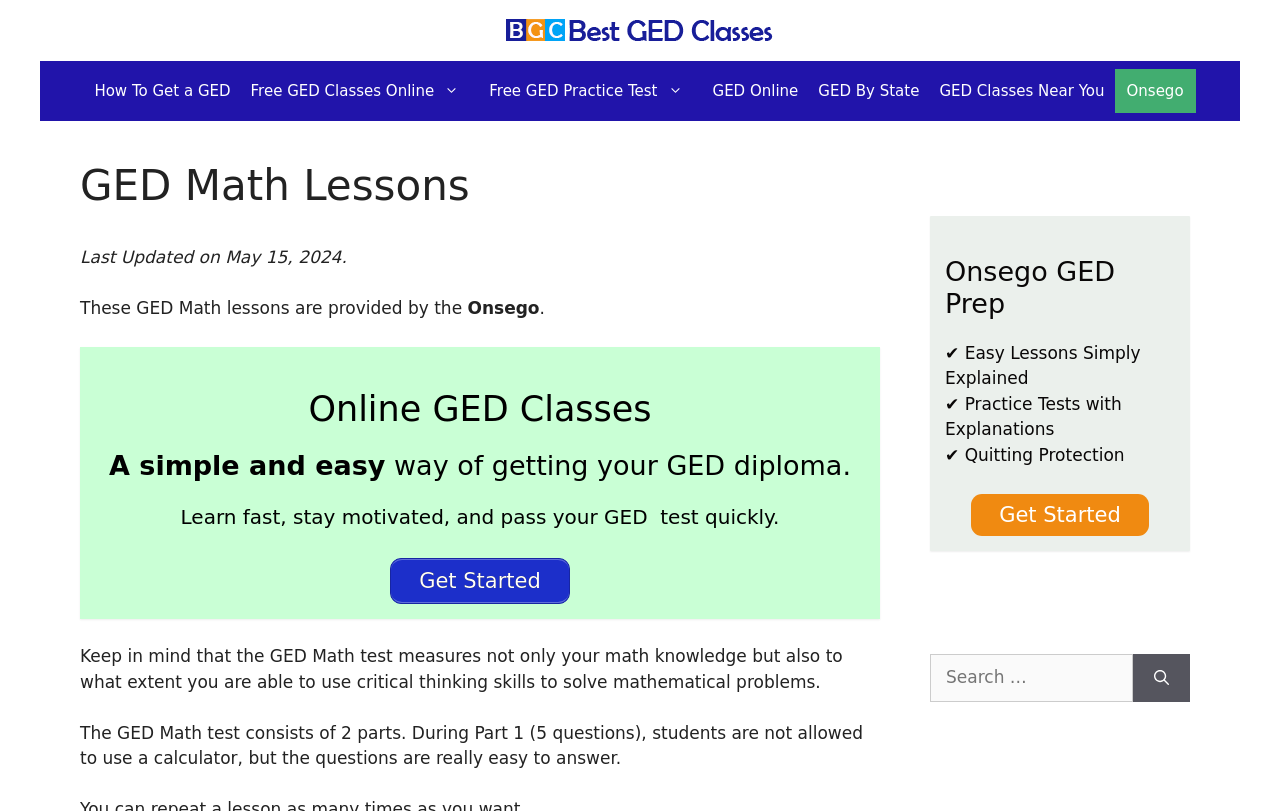What is the name of the organization providing the GED Math lessons?
We need a detailed and exhaustive answer to the question. Please elaborate.

According to the text 'These GED Math lessons are provided by the Onsego', I can infer that the name of the organization providing the GED Math lessons is Onsego.